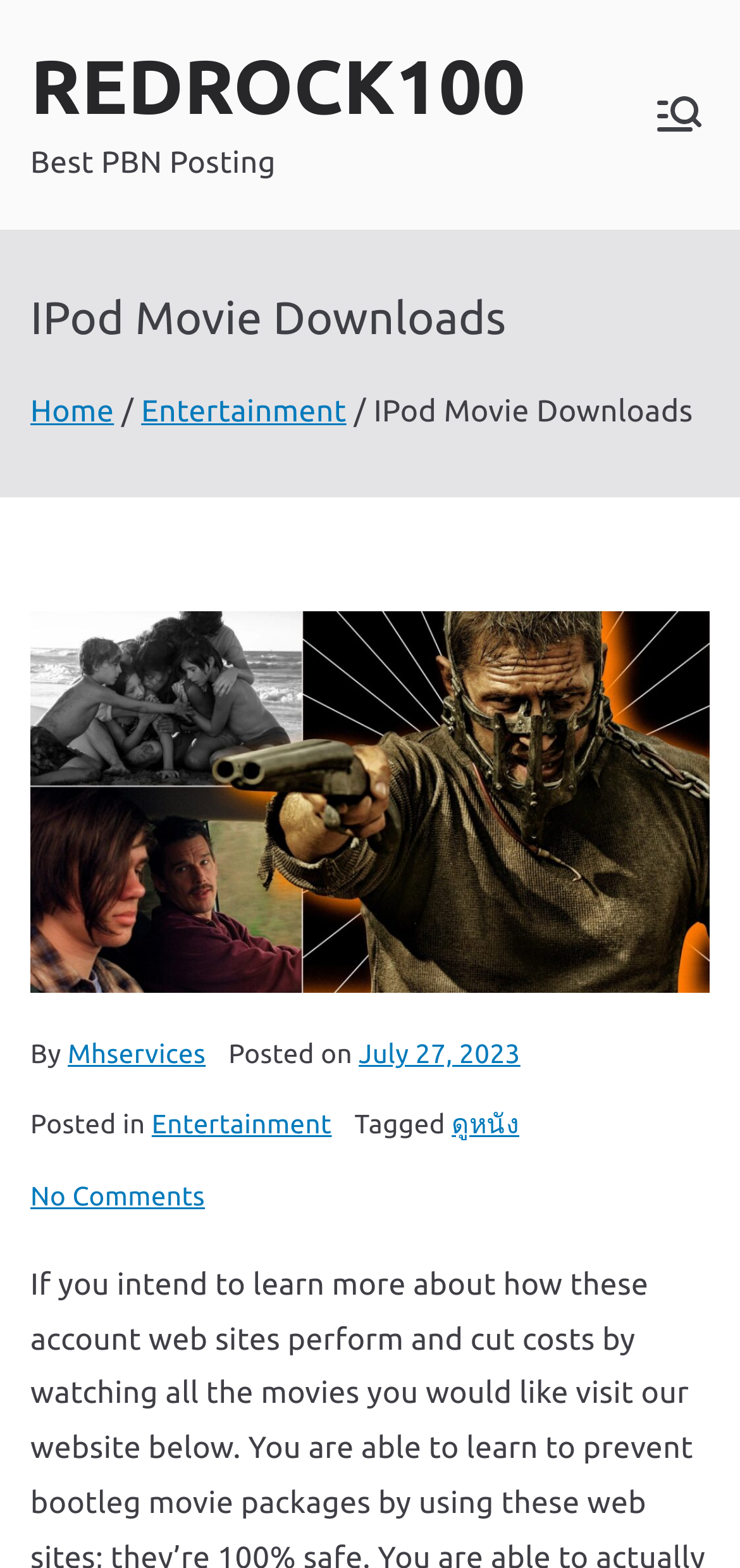Determine the heading of the webpage and extract its text content.

IPod Movie Downloads